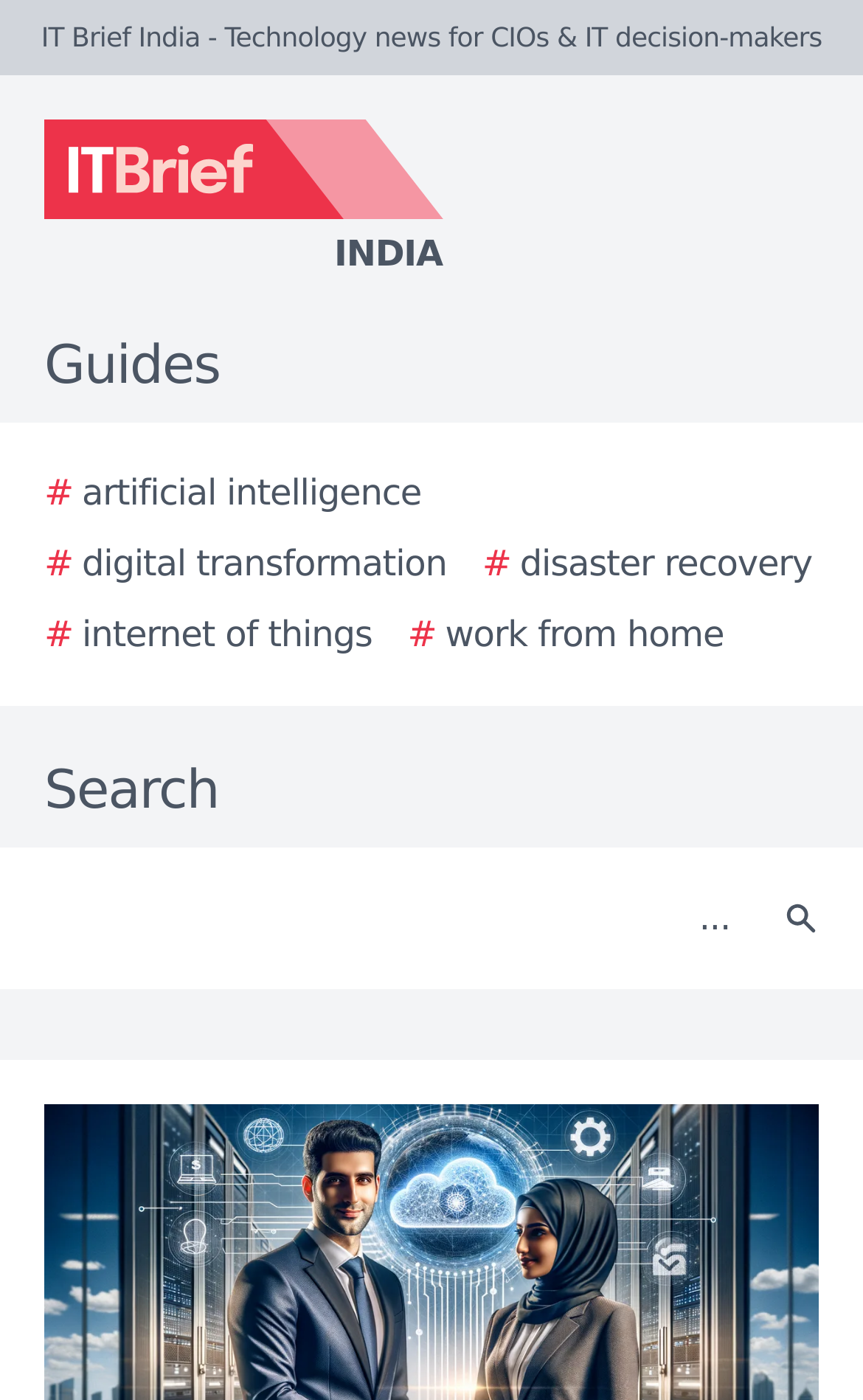What is the purpose of the textbox at the top right corner?
Refer to the screenshot and answer in one word or phrase.

Search